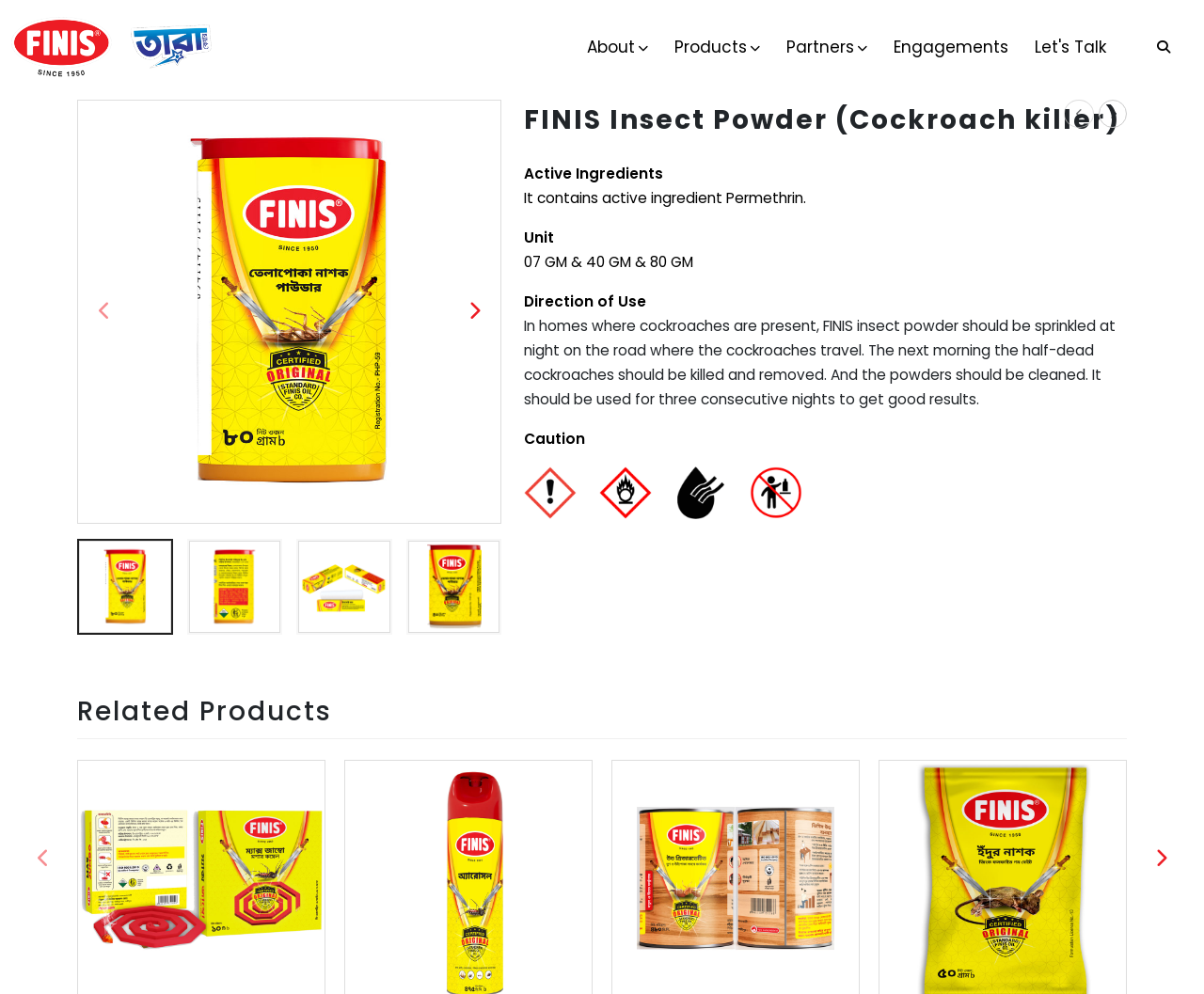Specify the bounding box coordinates of the region I need to click to perform the following instruction: "Click the Products button". The coordinates must be four float numbers in the range of 0 to 1, i.e., [left, top, right, bottom].

[0.549, 0.028, 0.642, 0.066]